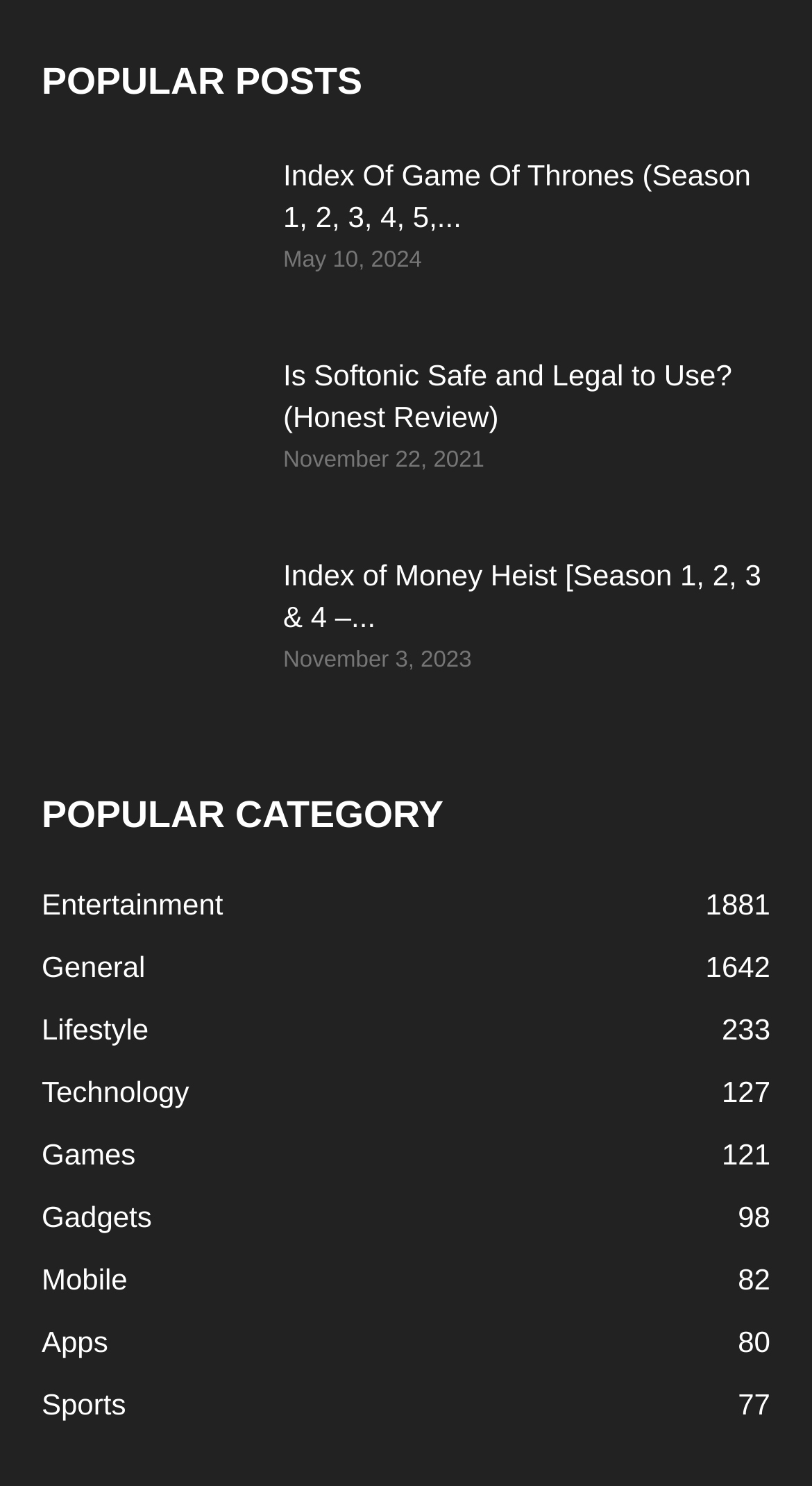Please respond to the question using a single word or phrase:
What is the category with the most posts?

General